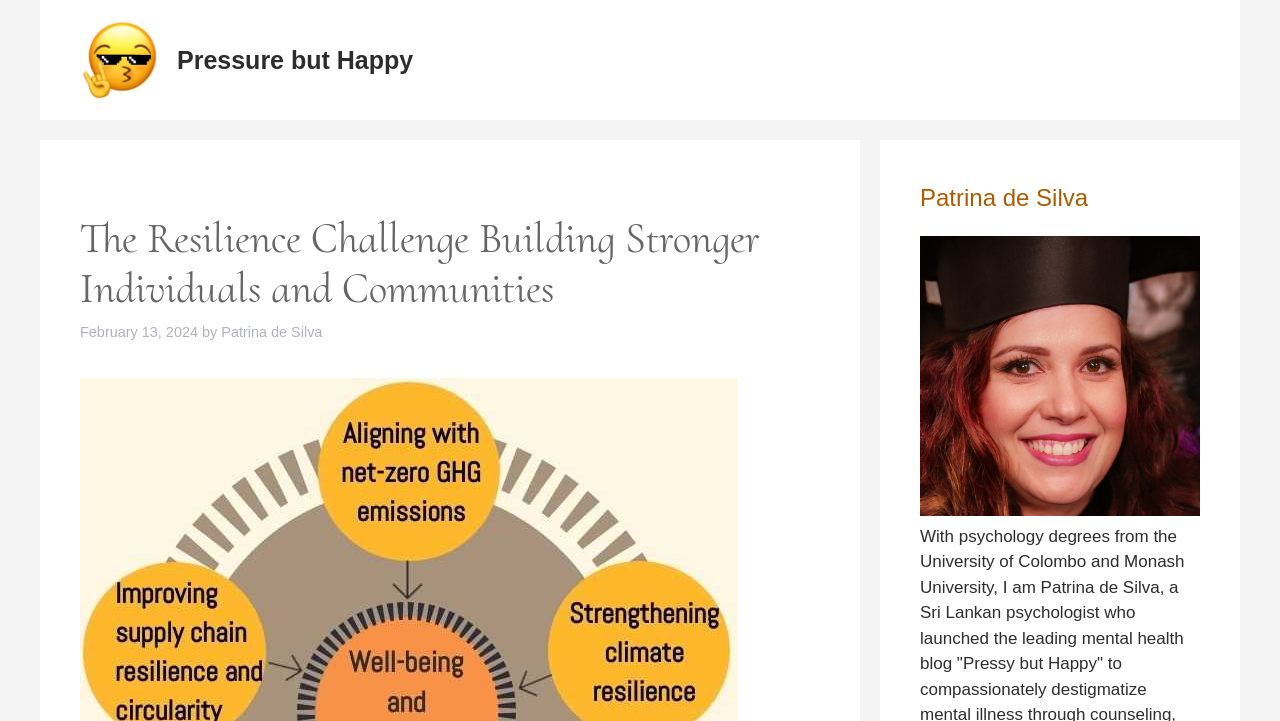Determine the title of the webpage and give its text content.

The Resilience Challenge Building Stronger Individuals and Communities